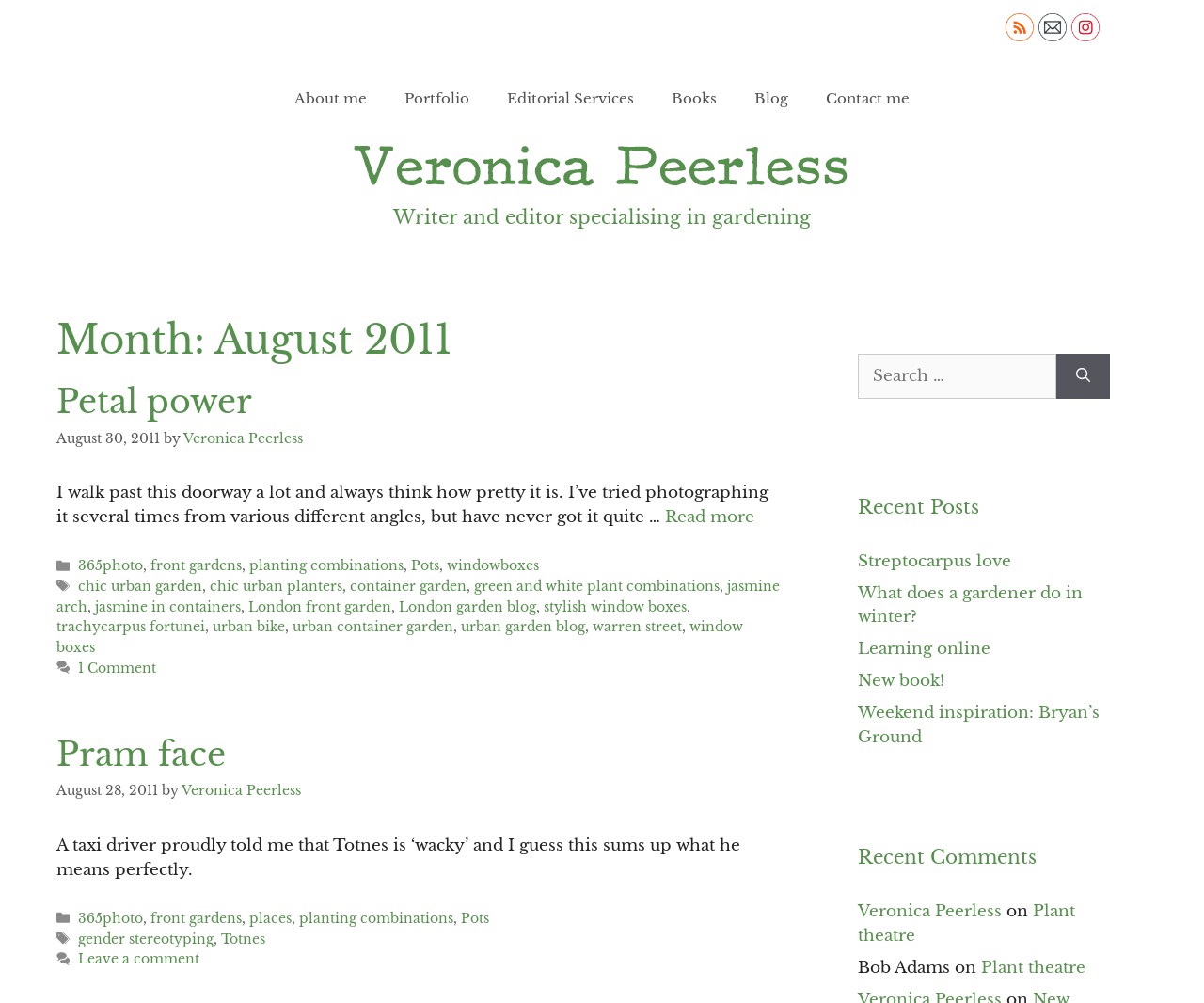Respond to the question below with a single word or phrase:
What is the date of the blog post 'Petal power'?

August 30, 2011